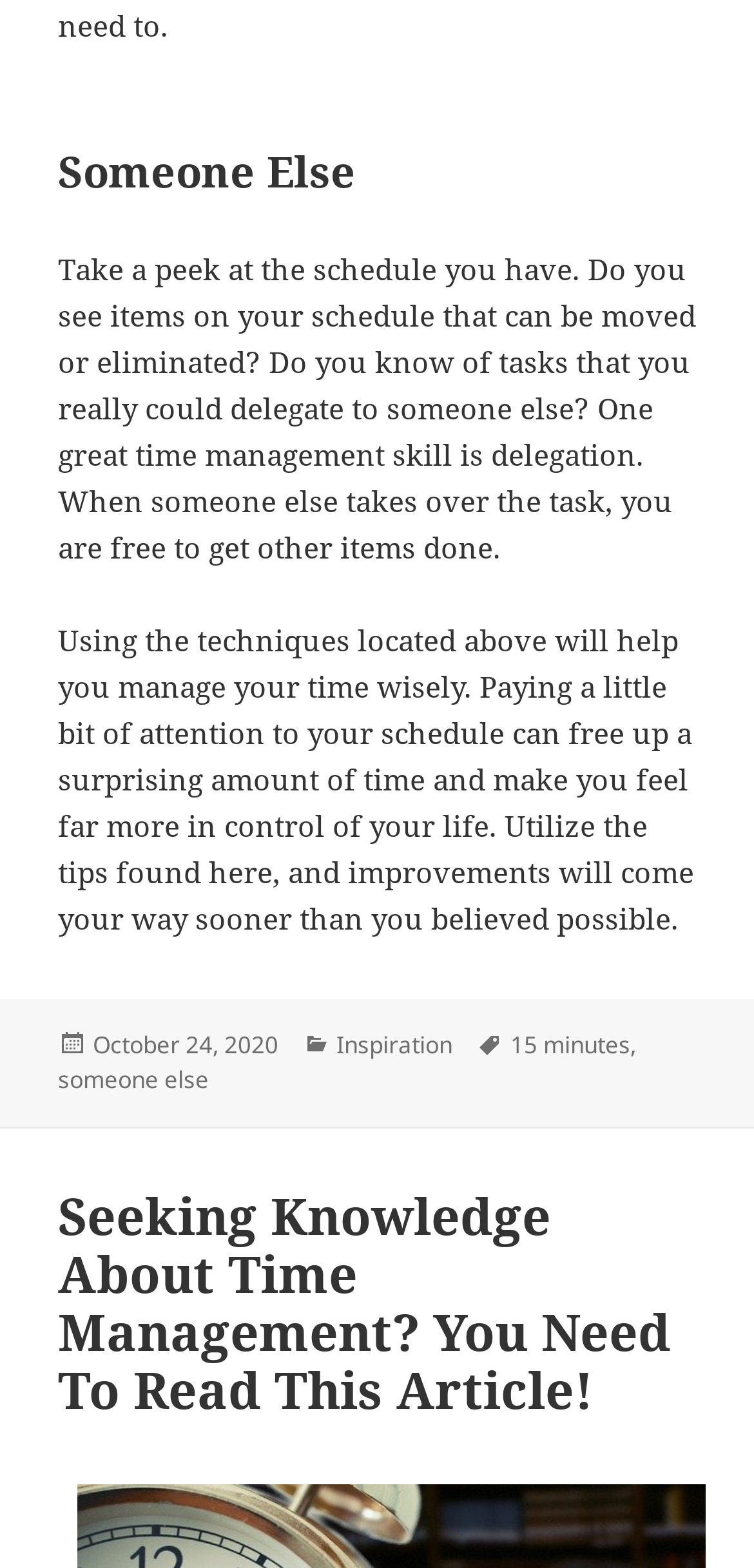Give a one-word or short phrase answer to this question: 
When was this article posted?

October 24, 2020